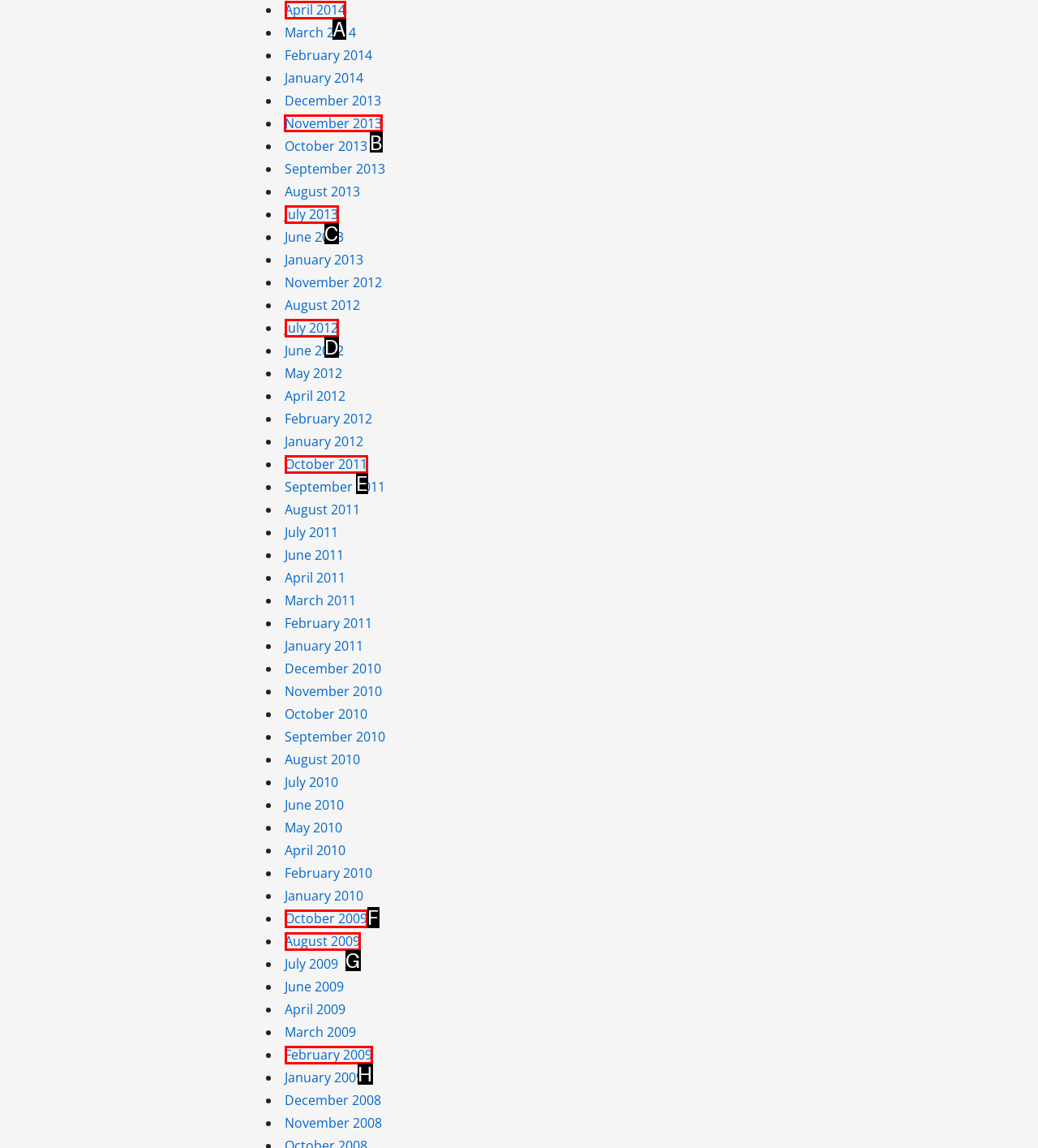Choose the letter that corresponds to the correct button to accomplish the task: Access November 2013
Reply with the letter of the correct selection only.

B